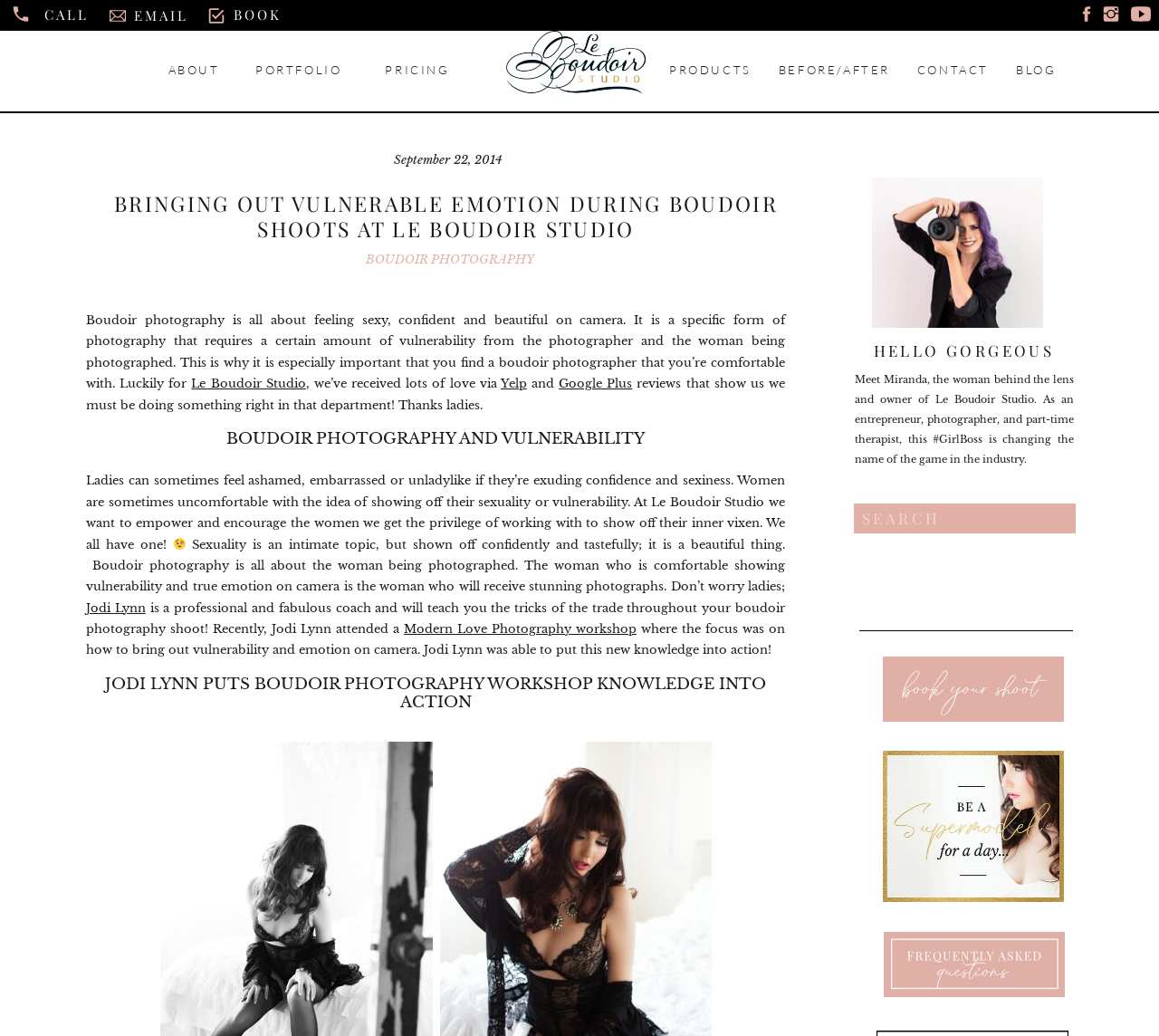Pinpoint the bounding box coordinates of the element you need to click to execute the following instruction: "Learn more about boudoir photography". The bounding box should be represented by four float numbers between 0 and 1, in the format [left, top, right, bottom].

[0.316, 0.243, 0.461, 0.258]